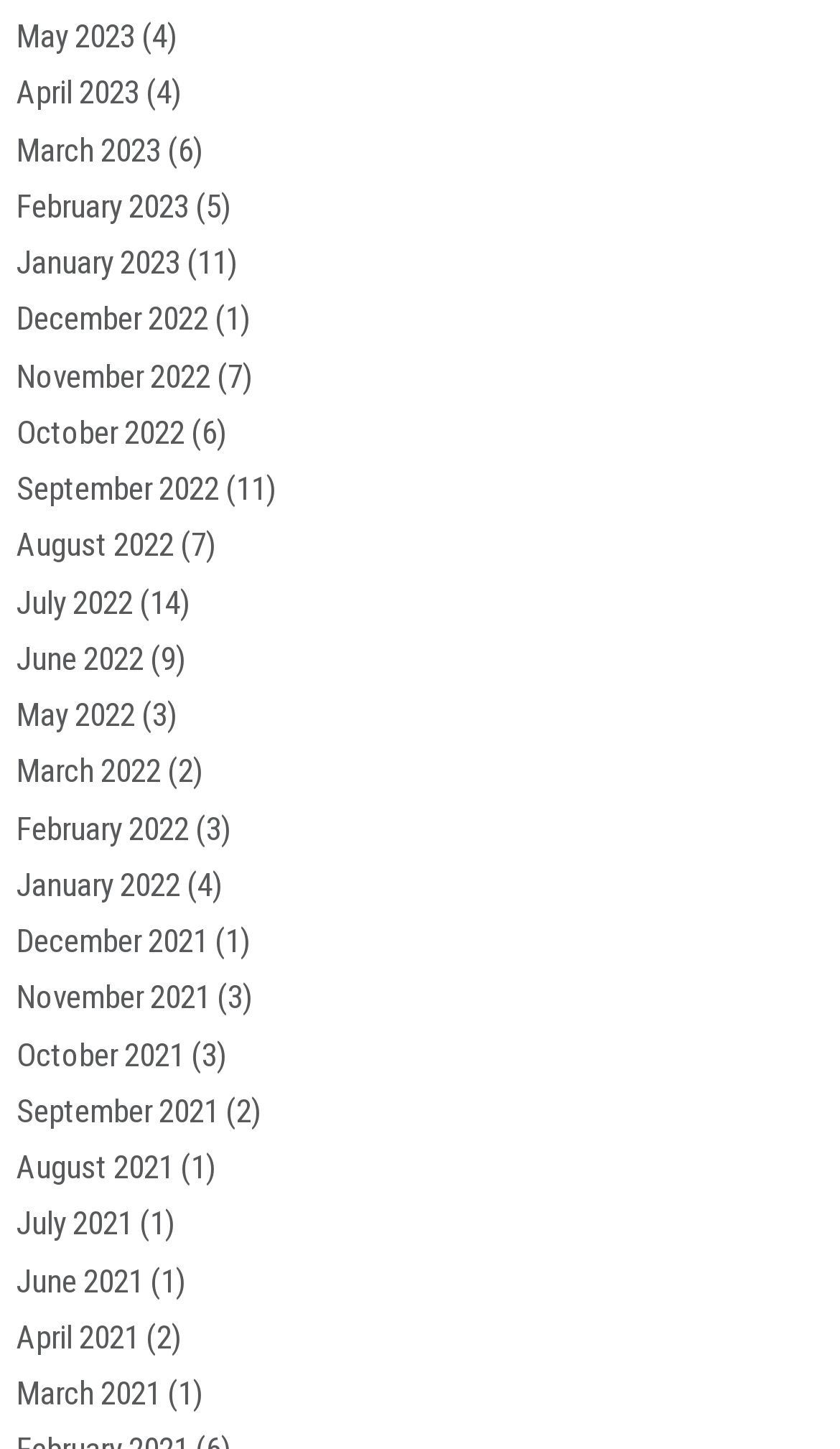Pinpoint the bounding box coordinates of the area that must be clicked to complete this instruction: "View March 2023".

[0.02, 0.09, 0.192, 0.117]